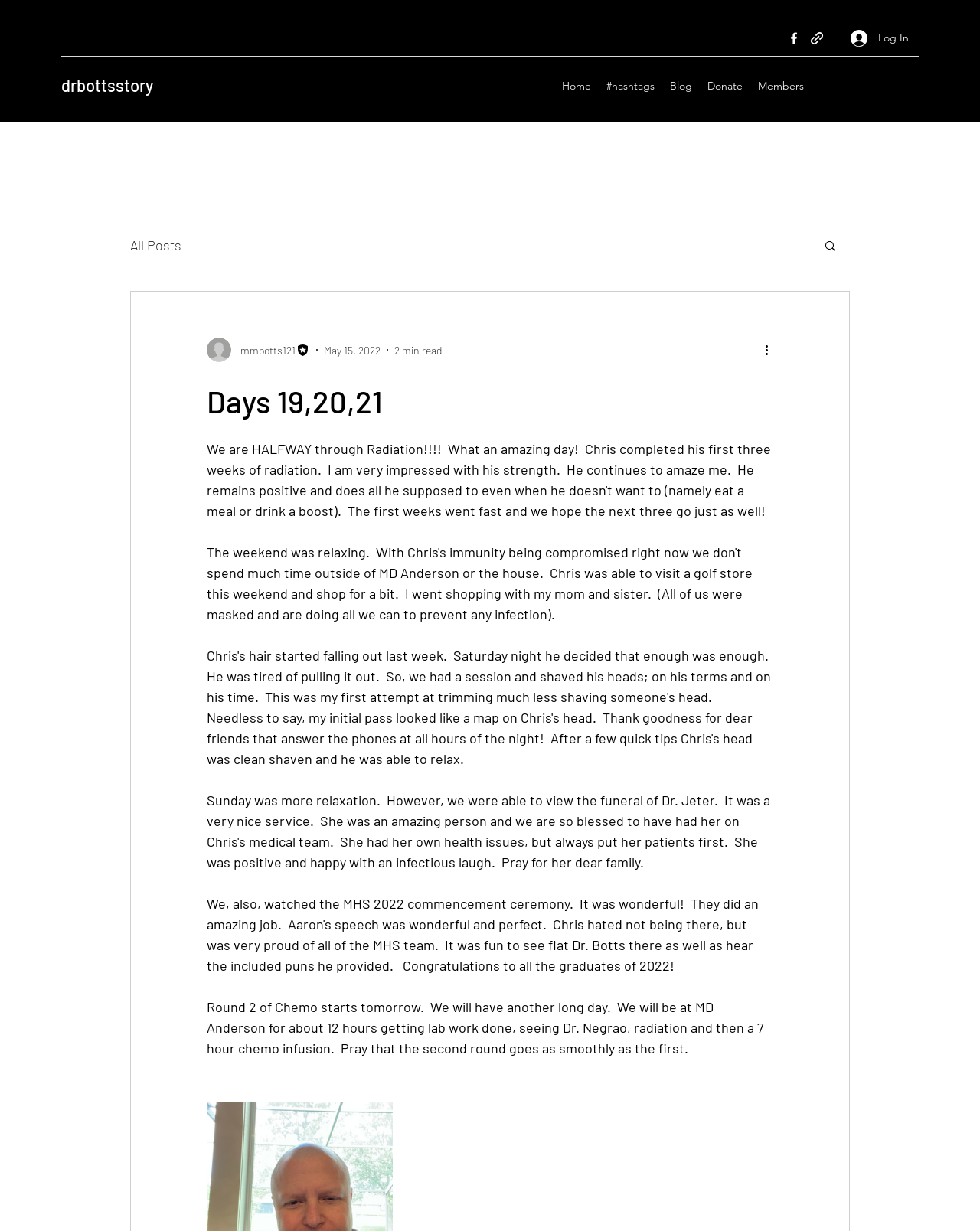Please locate the bounding box coordinates of the element's region that needs to be clicked to follow the instruction: "Zoom Clifford's Tower, York Castle". The bounding box coordinates should be provided as four float numbers between 0 and 1, i.e., [left, top, right, bottom].

None